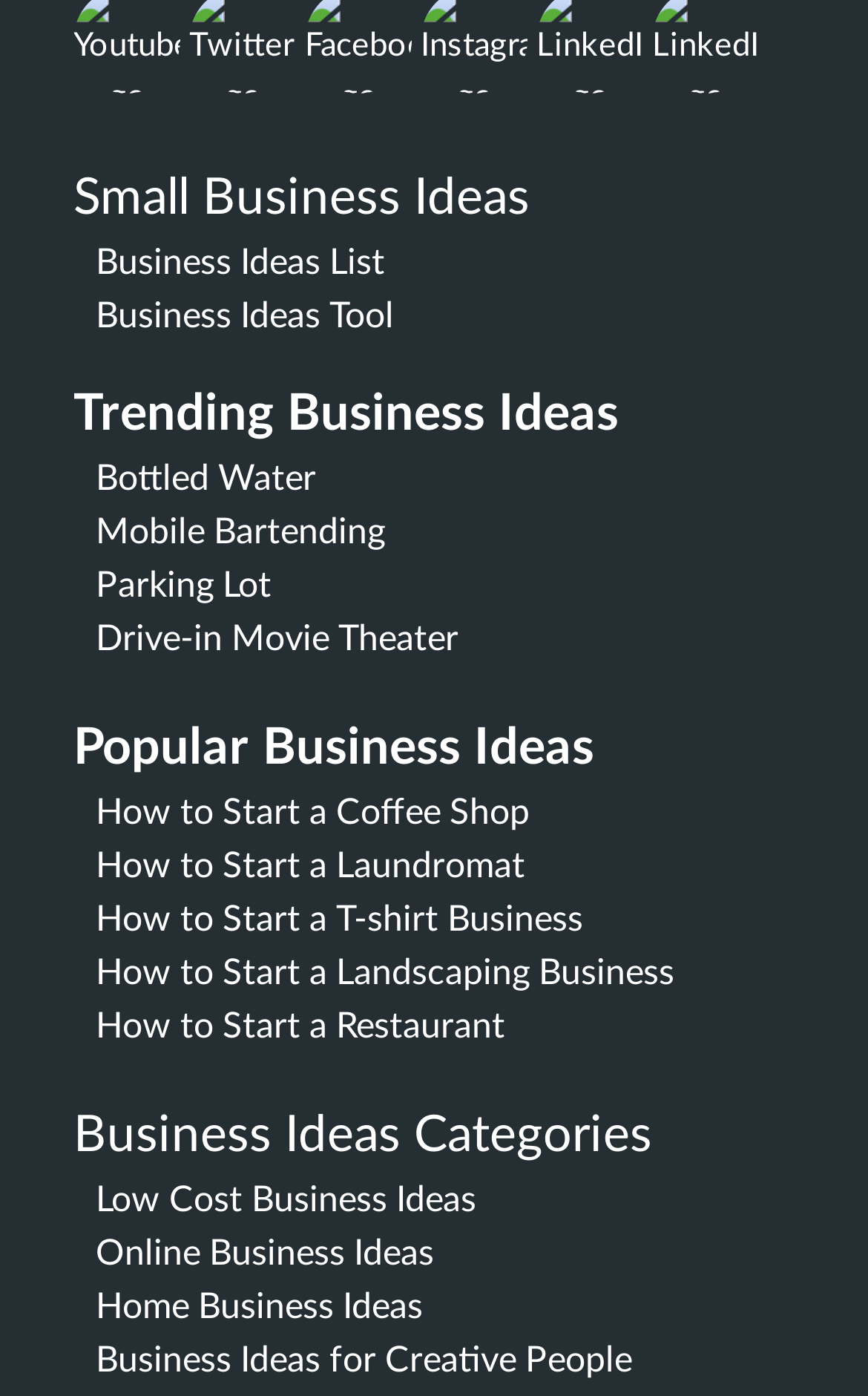Please specify the bounding box coordinates of the clickable section necessary to execute the following command: "Discover How to Start a Coffee Shop".

[0.111, 0.569, 0.611, 0.595]